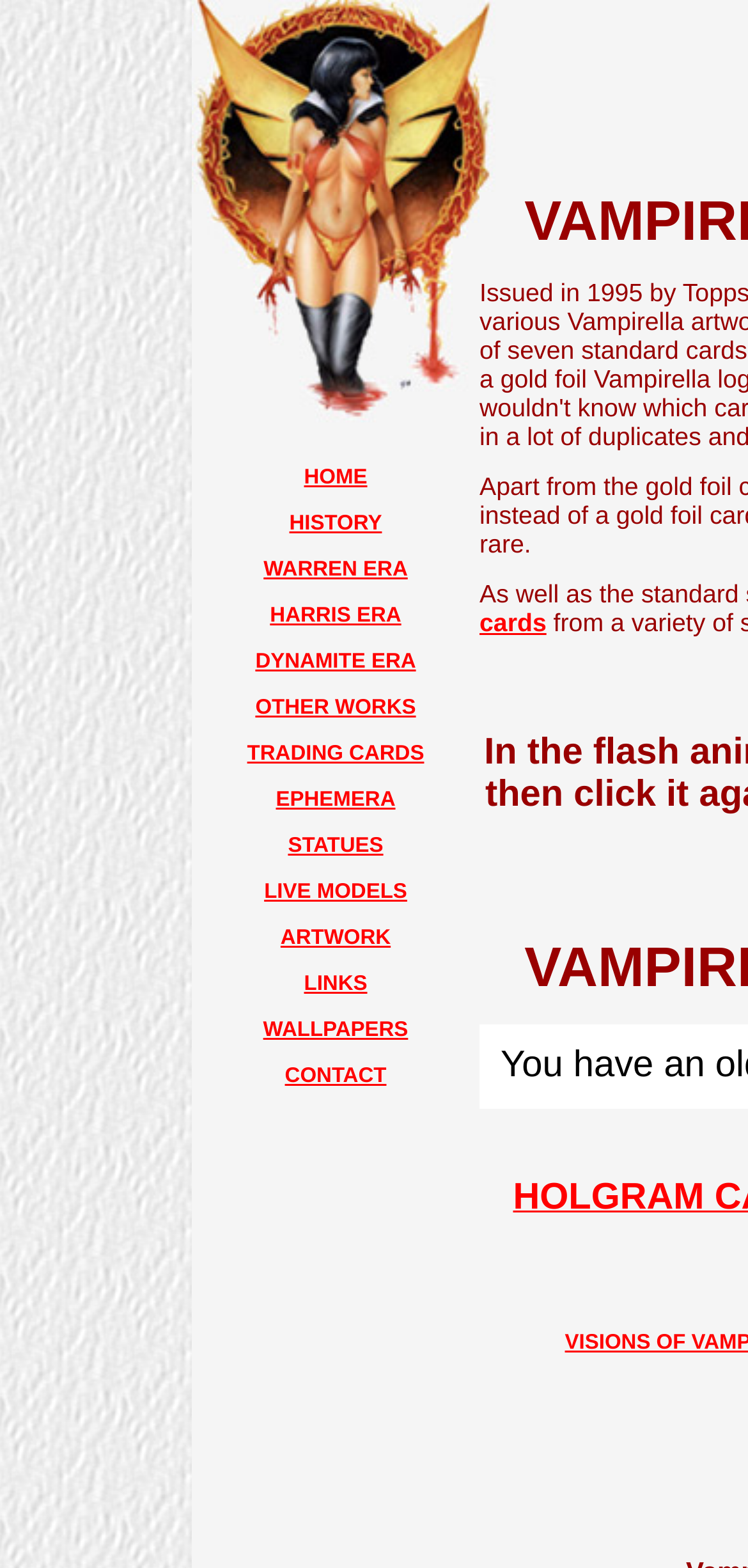Please identify the bounding box coordinates of the element's region that needs to be clicked to fulfill the following instruction: "browse trading cards". The bounding box coordinates should consist of four float numbers between 0 and 1, i.e., [left, top, right, bottom].

[0.33, 0.473, 0.567, 0.488]